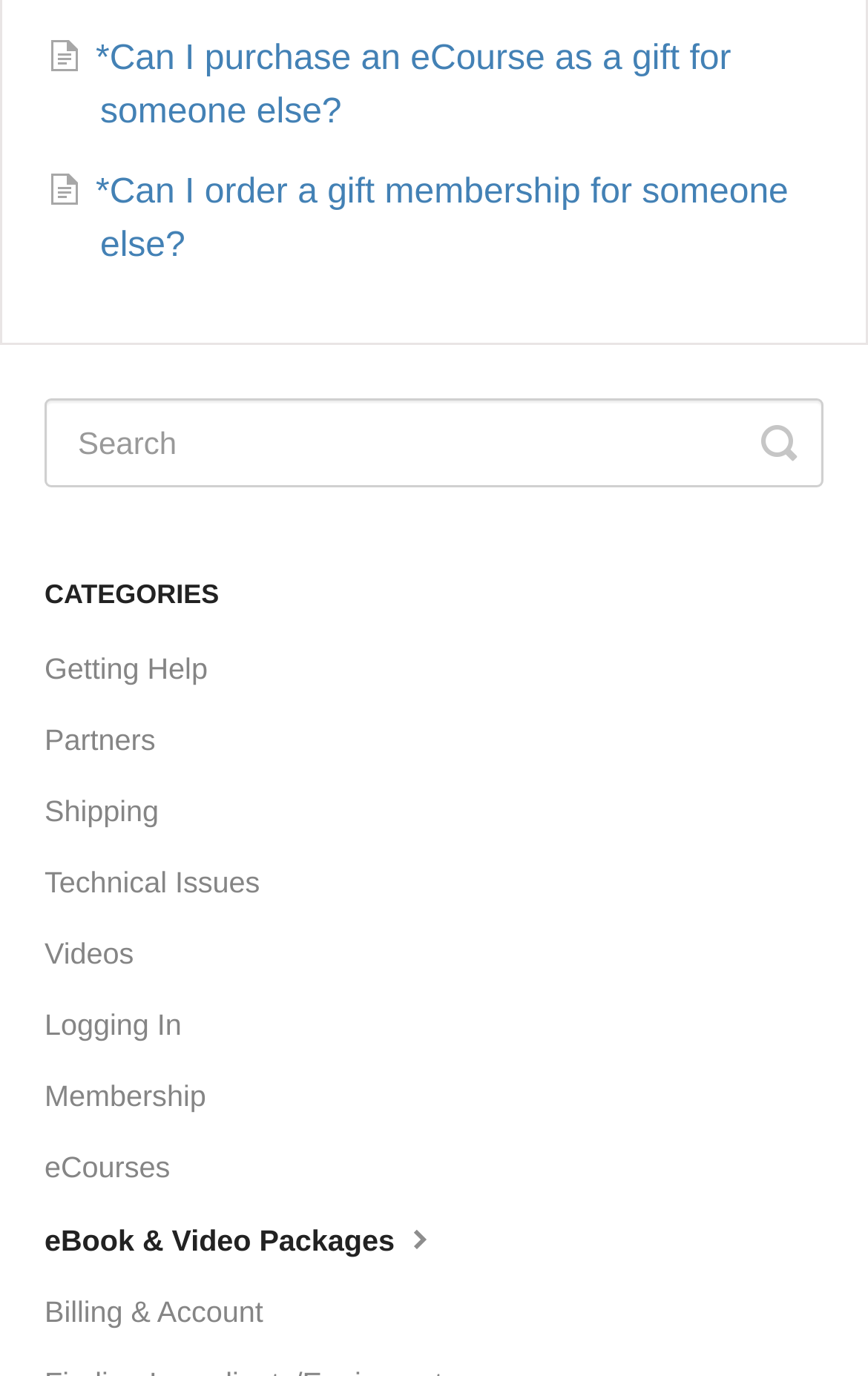How many questions are asked in the links at the top of the page?
From the image, respond with a single word or phrase.

2